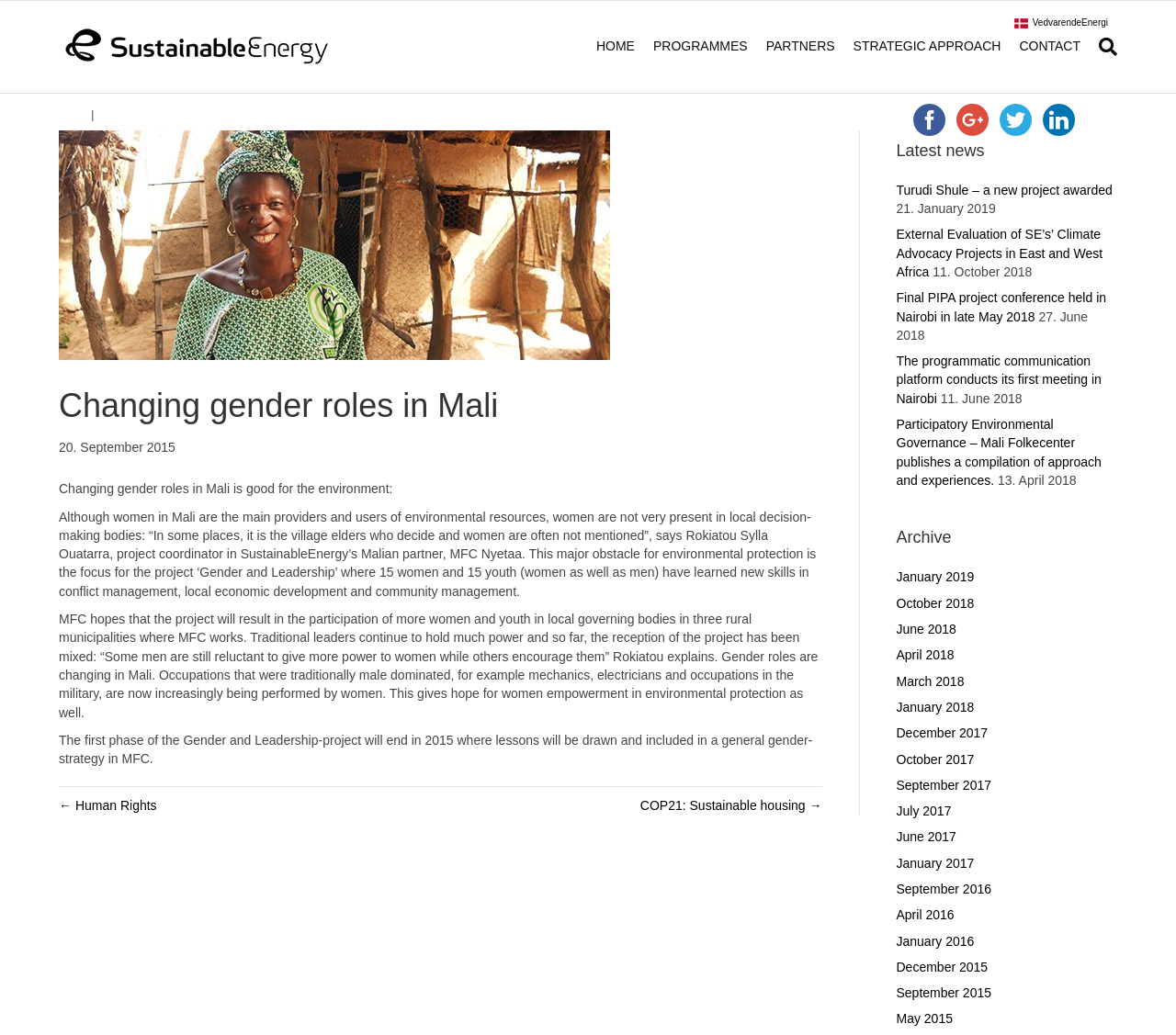Articulate a complete and detailed caption of the webpage elements.

The webpage is about Sustainable Energy and its projects, particularly focusing on gender roles in Mali. At the top, there is a navigation bar with links to "VedvarendeEnergi" and a header menu with links to "HOME", "PROGRAMMES", "PARTNERS", "STRATEGIC APPROACH", and "CONTACT". Below the navigation bar, there is a layout table with a link to "Sustainableenergy" accompanied by an image, and a header menu with a search function and links to various pages.

The main content of the webpage is an article about changing gender roles in Mali, which is good for the environment. The article has a heading "Changing gender roles in Mali" and is divided into several paragraphs. The first paragraph explains that women in Mali are the main providers and users of environmental resources, but they are not very present in local decision-making bodies. The second paragraph describes a project called "Gender and Leadership" where 15 women and 15 youth have learned new skills in conflict management, local economic development, and community management. The third paragraph mentions that the project aims to increase the participation of women and youth in local governing bodies in three rural municipalities.

To the right of the article, there are social media links to share the content on Facebook, Google, Twitter, and LinkedIn. Below the article, there are links to previous and next articles, "Human Rights" and "COP21: Sustainable housing".

On the right side of the webpage, there is a complementary section with a heading "Latest news" and a list of news articles with links and dates. The news articles are about various projects and events related to Sustainable Energy, such as project awards, conferences, and publications. Below the latest news section, there is an archive section with links to news articles from different months and years, ranging from January 2015 to January 2019.